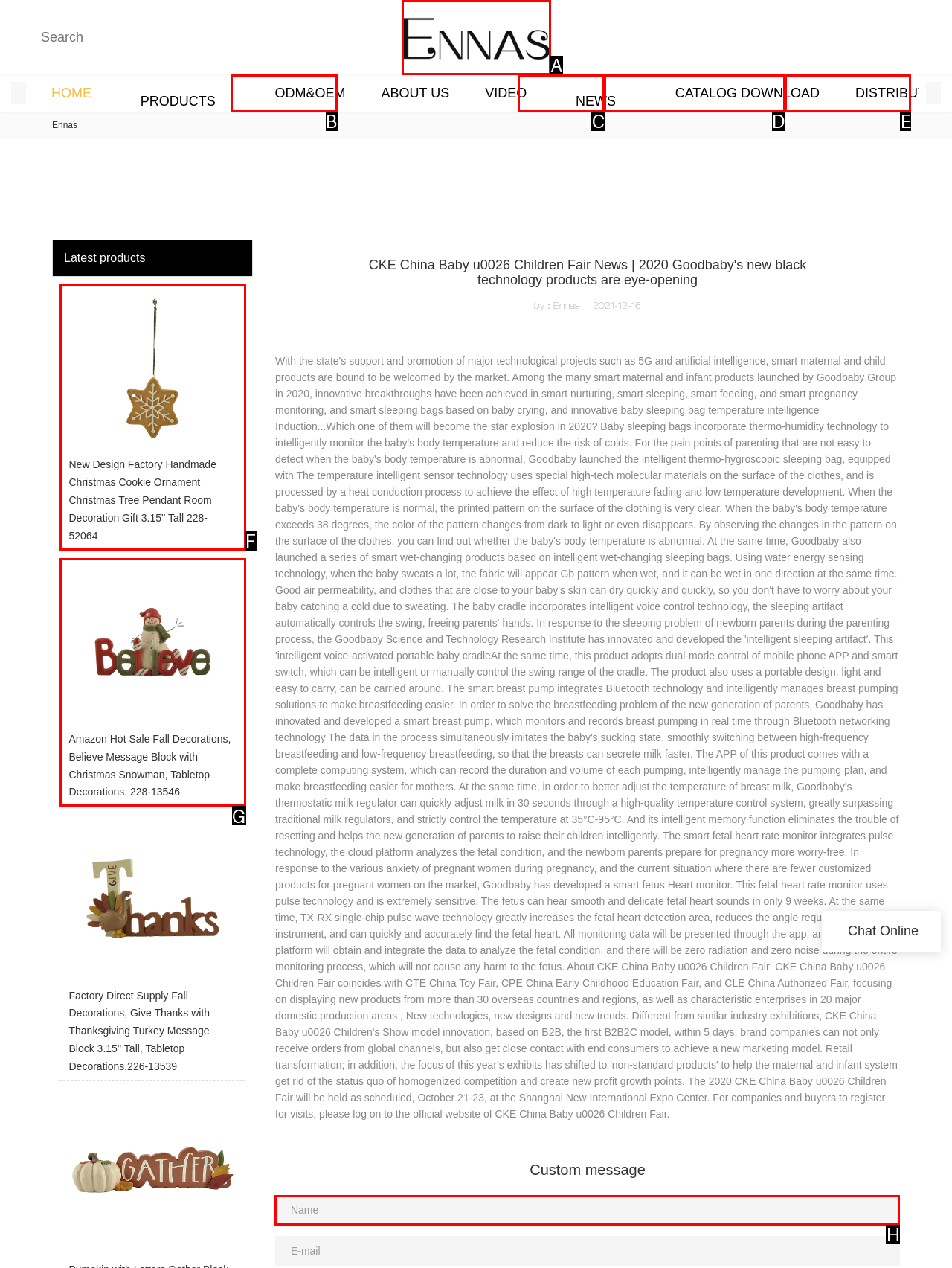What option should you select to complete this task: Contact us? Indicate your answer by providing the letter only.

H